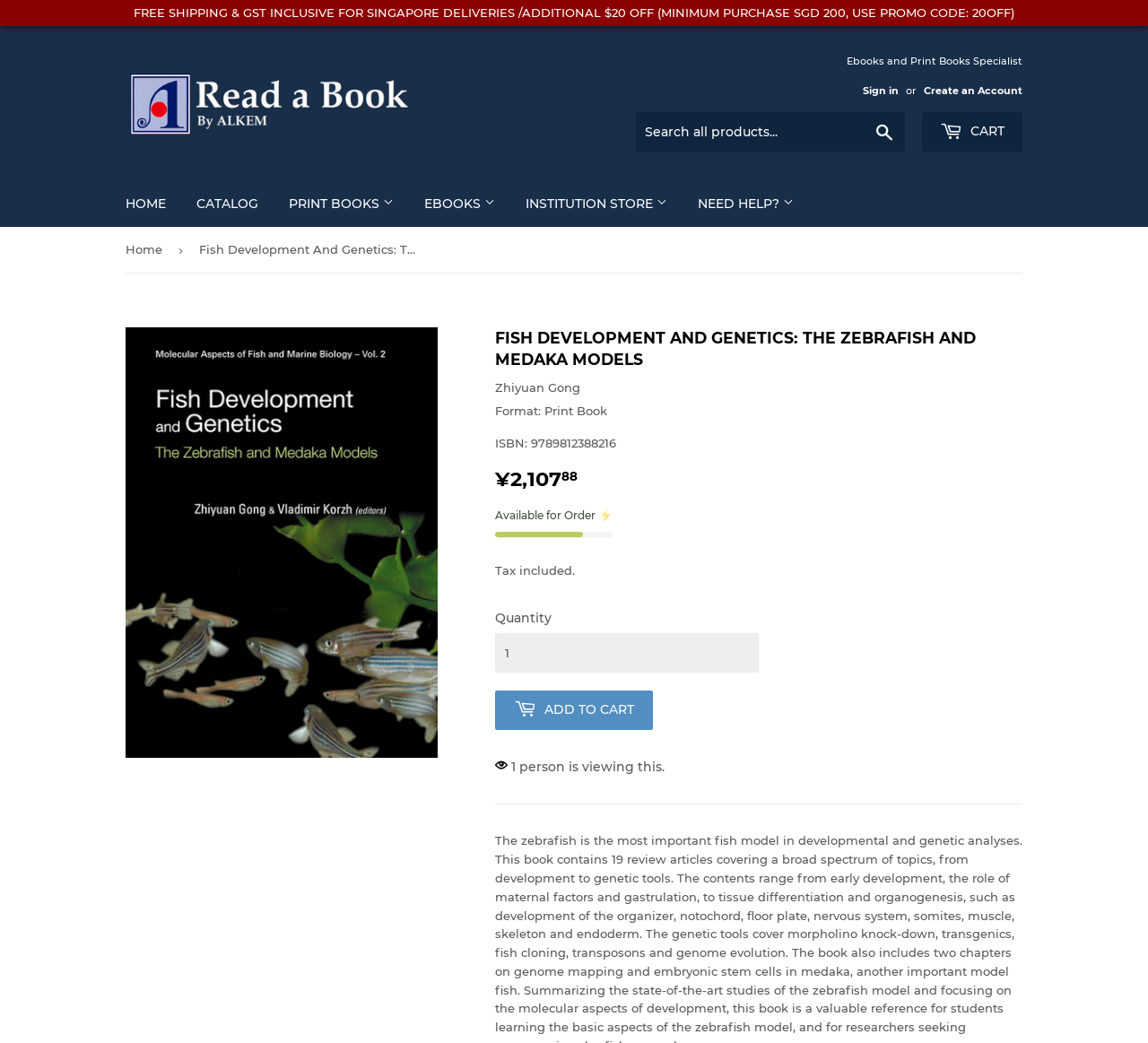What is the format of the book?
From the image, respond using a single word or phrase.

Print Book